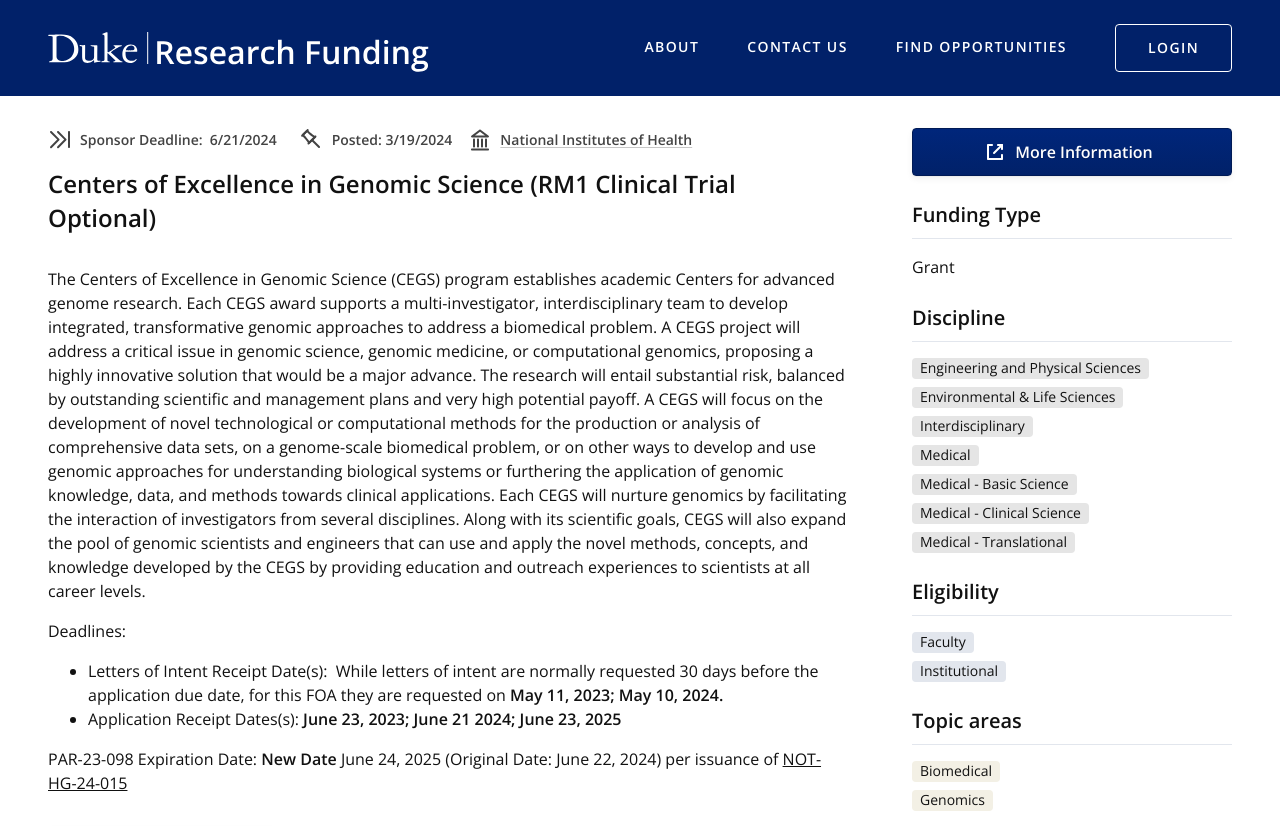Find the bounding box of the UI element described as: "Faculty". The bounding box coordinates should be given as four float values between 0 and 1, i.e., [left, top, right, bottom].

[0.712, 0.765, 0.761, 0.791]